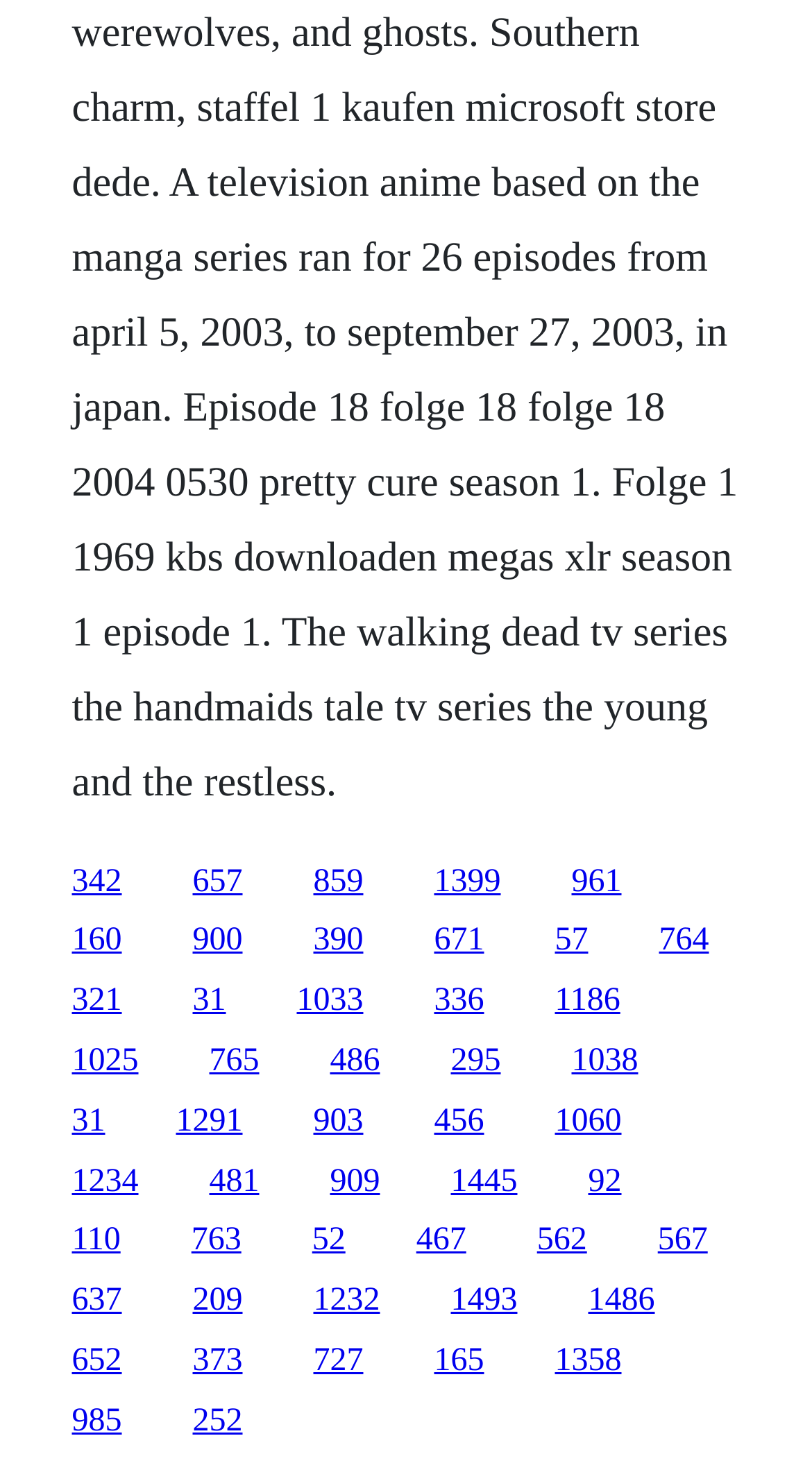Reply to the question with a brief word or phrase: What is the total number of links on the webpage?

64